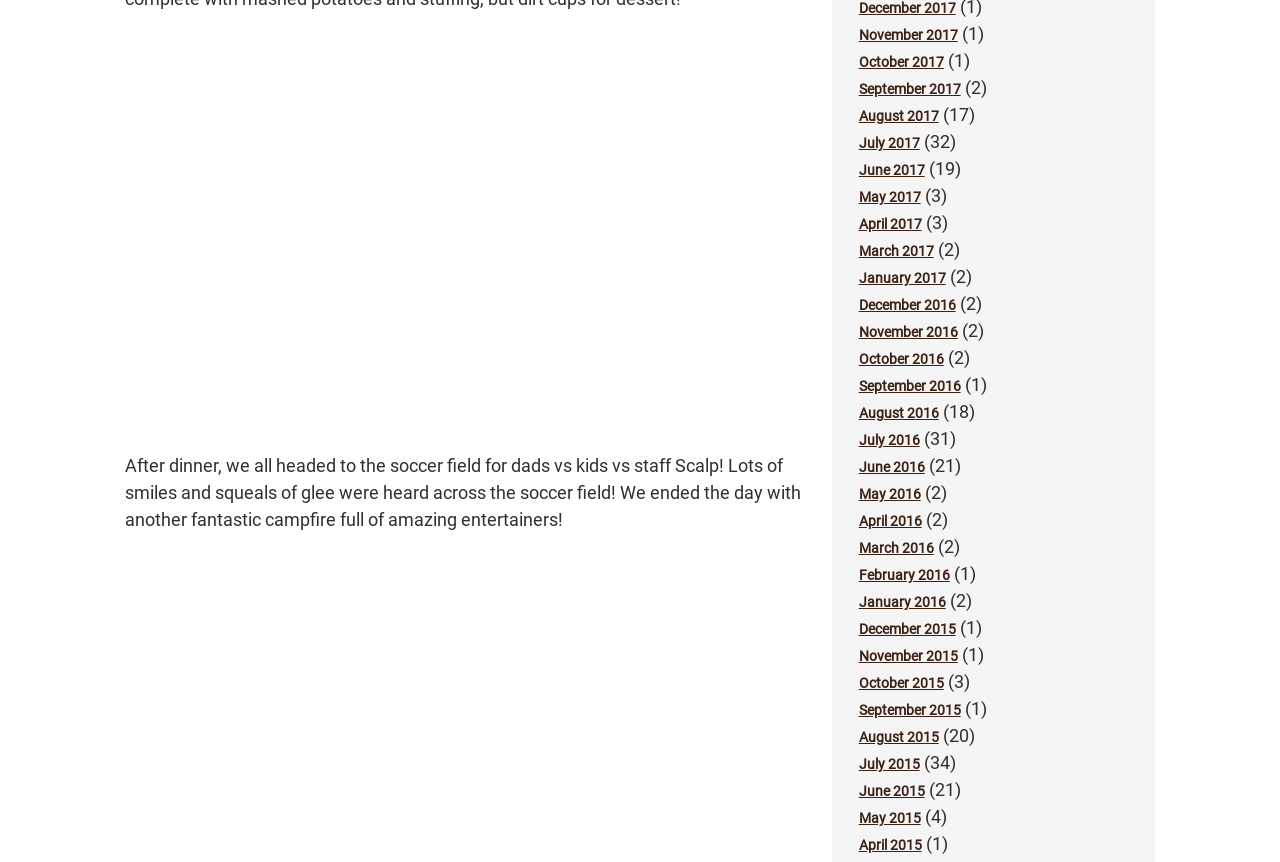What is the activity described in the text?
Using the image, elaborate on the answer with as much detail as possible.

The text describes an activity where dads, kids, and staff played a soccer game, which is evident from the phrase 'dads vs kids vs staff Scalp!'.